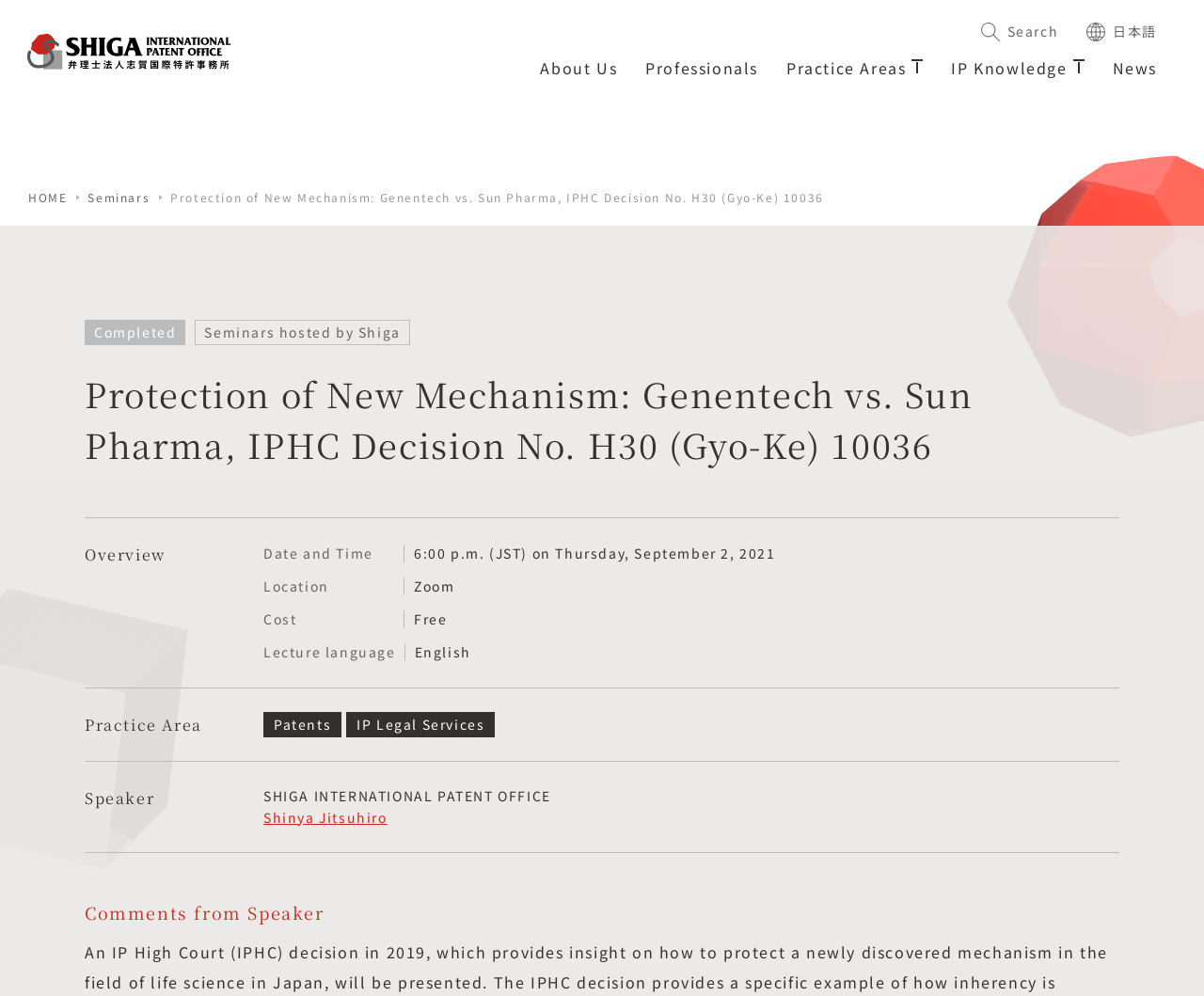Please identify the bounding box coordinates of the area that needs to be clicked to fulfill the following instruction: "Search for something."

[0.815, 0.022, 0.879, 0.04]